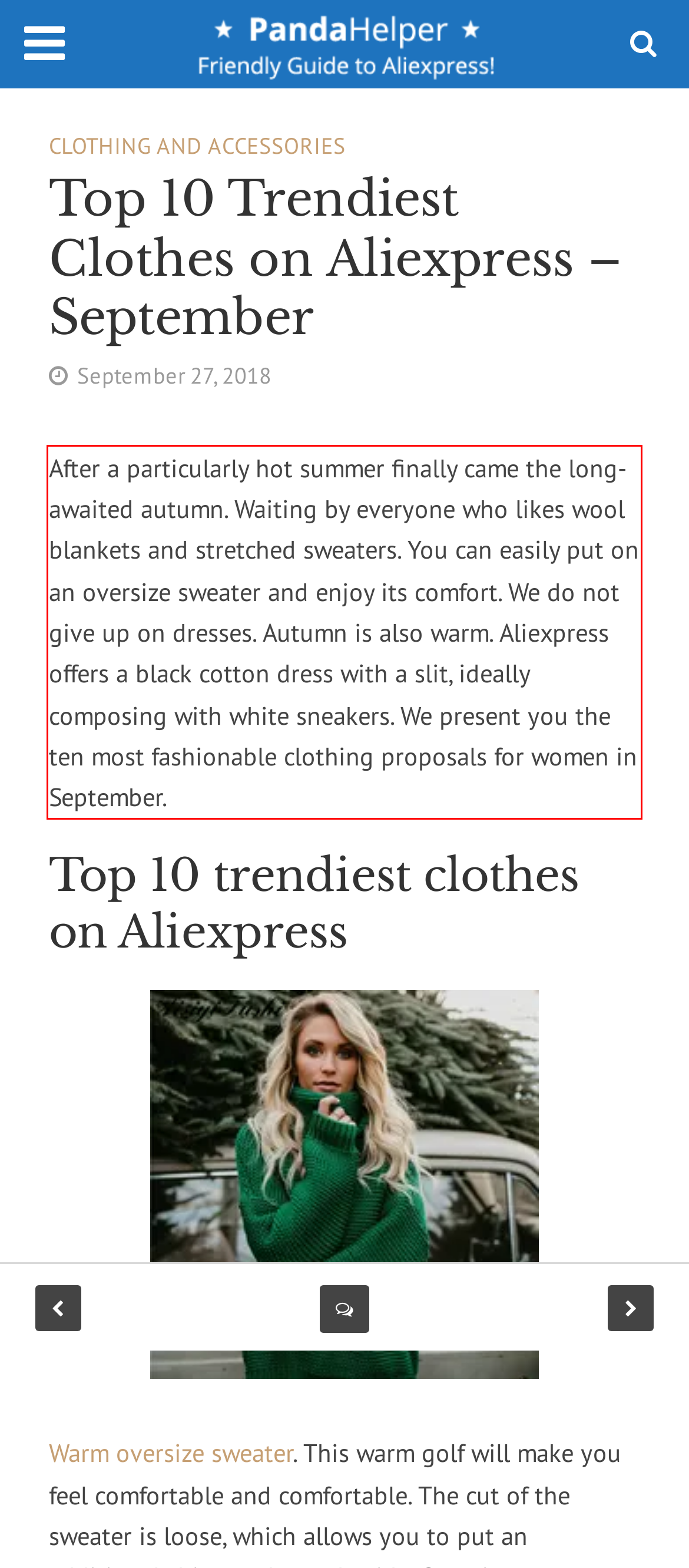Given the screenshot of a webpage, identify the red rectangle bounding box and recognize the text content inside it, generating the extracted text.

After a particularly hot summer finally came the long-awaited autumn. Waiting by everyone who likes wool blankets and stretched sweaters. You can easily put on an oversize sweater and enjoy its comfort. We do not give up on dresses. Autumn is also warm. Aliexpress offers a black cotton dress with a slit, ideally composing with white sneakers. We present you the ten most fashionable clothing proposals for women in September.